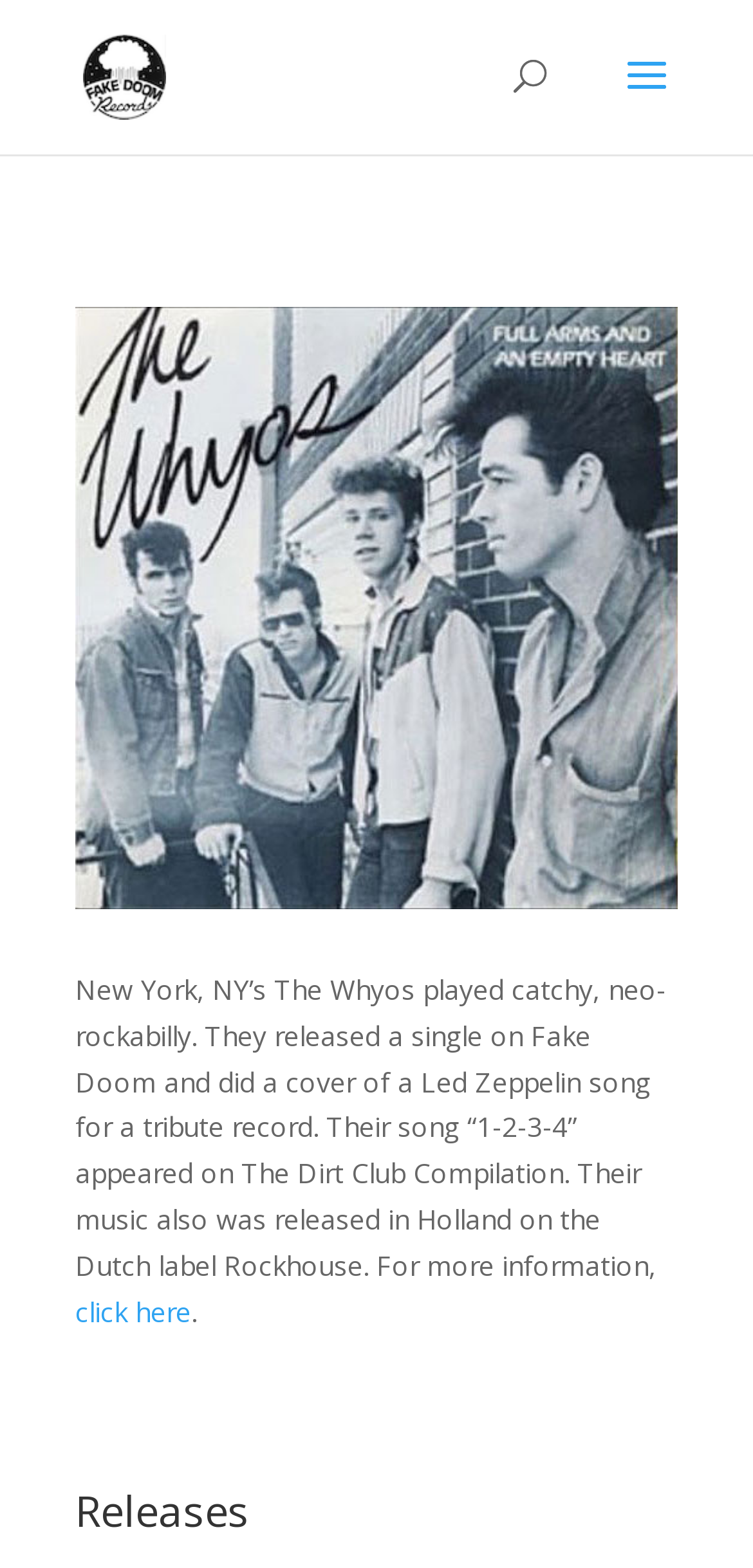Reply to the question below using a single word or brief phrase:
What is the title of the compilation that features The Whyos' song '1-2-3-4'?

The Dirt Club Compilation